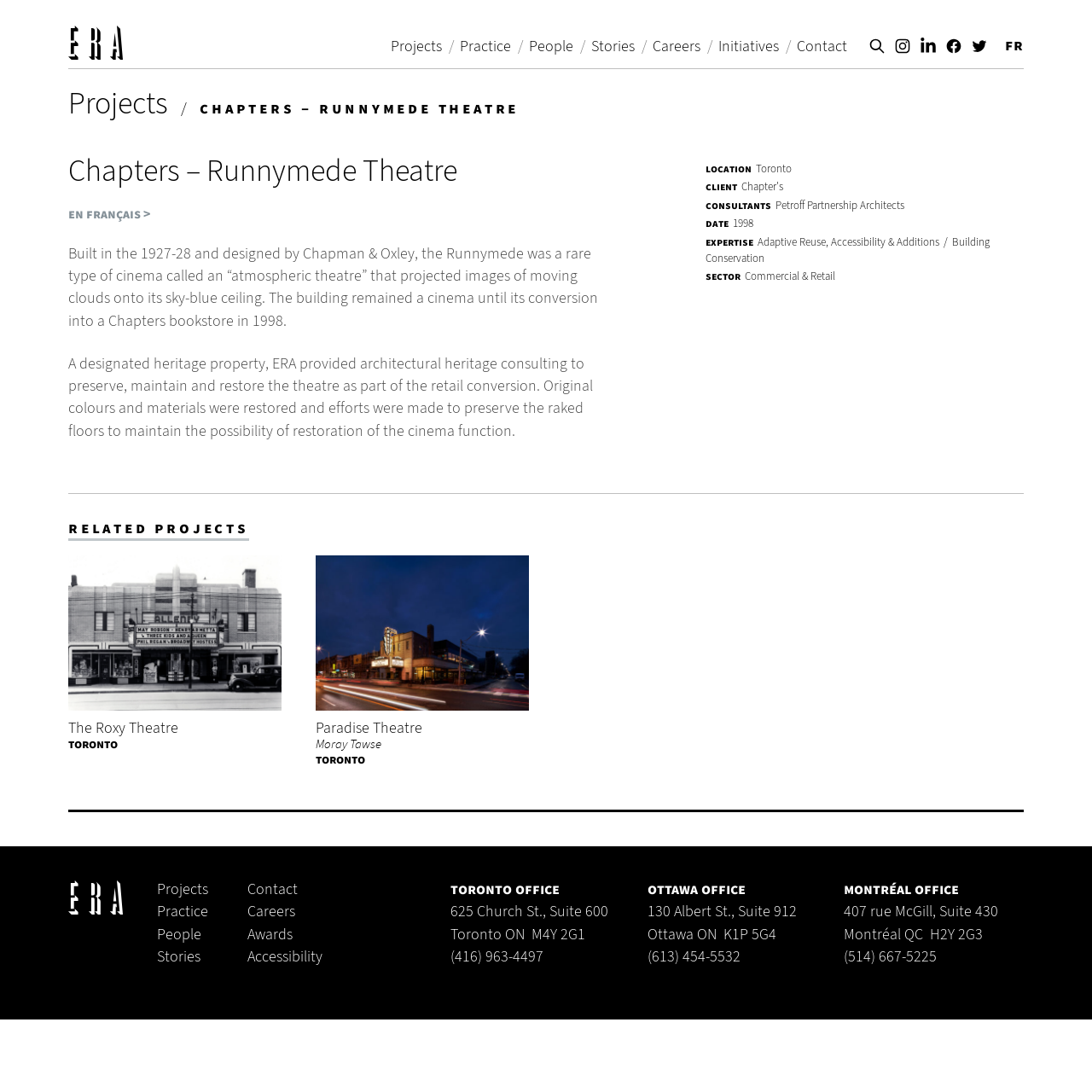Give a one-word or one-phrase response to the question:
What is the related project mentioned on the webpage?

The Roxy Theatre